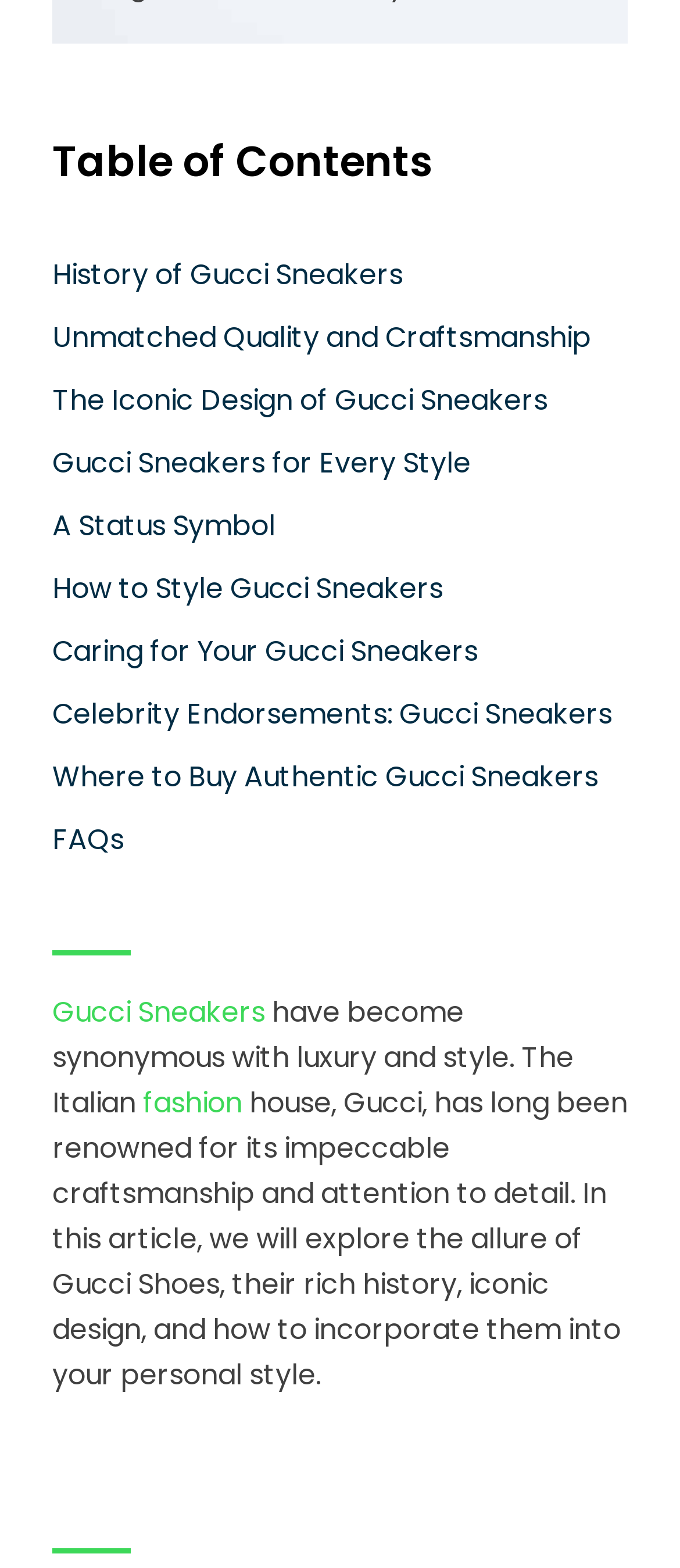What is the word after 'Italian' in the article?
Please provide a single word or phrase as the answer based on the screenshot.

fashion